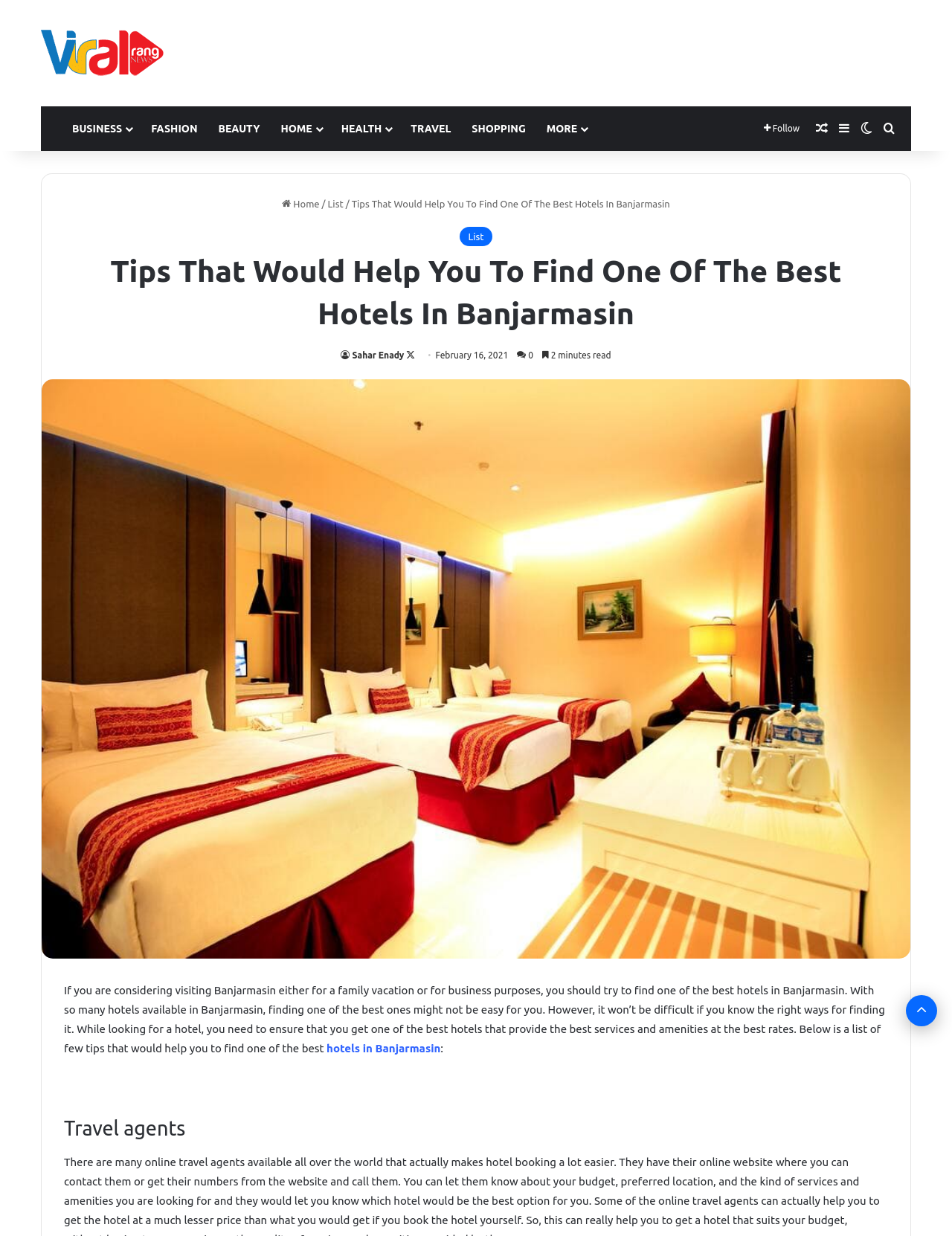From the webpage screenshot, predict the bounding box of the UI element that matches this description: "Back to top button".

[0.952, 0.805, 0.984, 0.83]